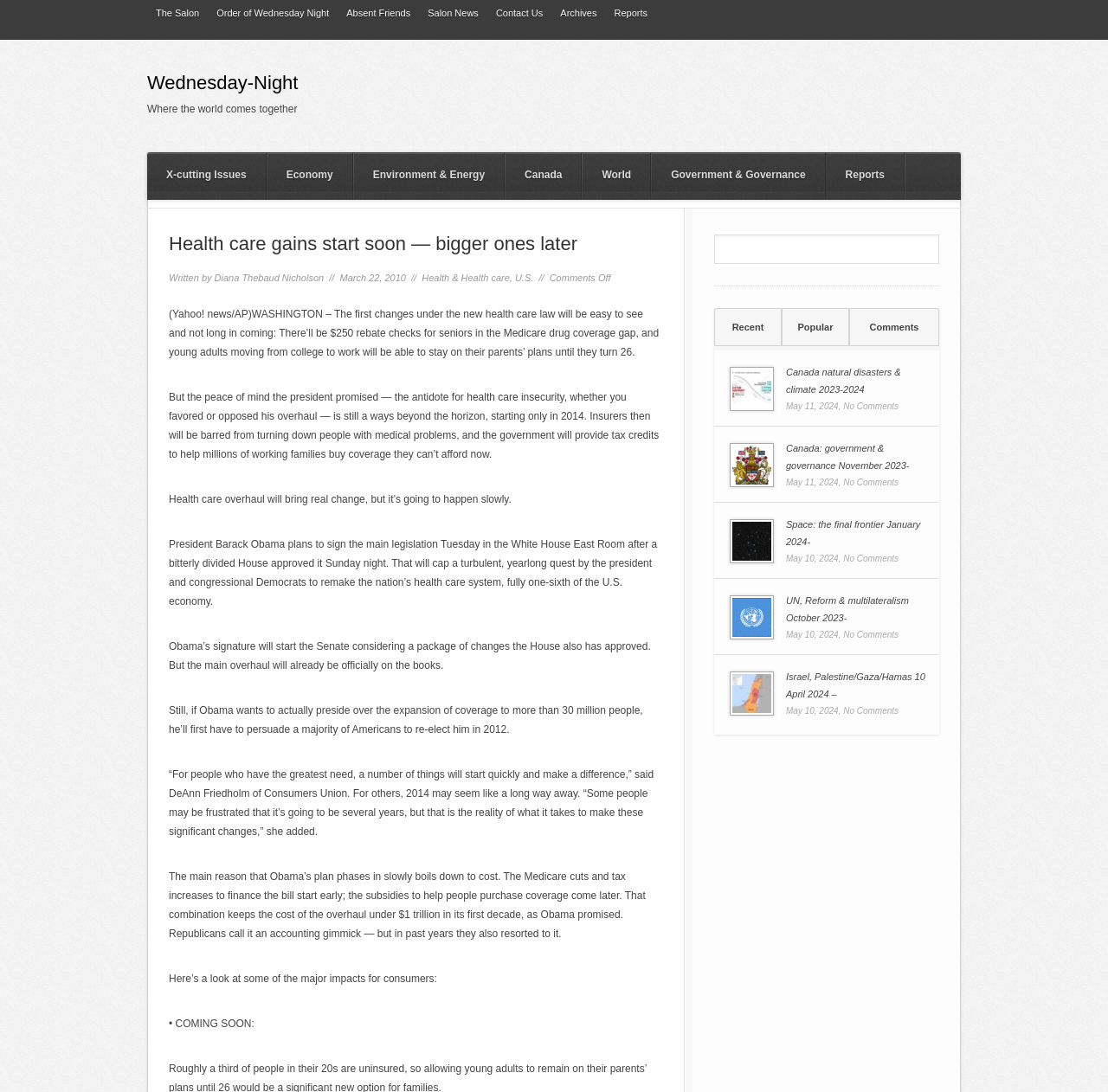Look at the image and give a detailed response to the following question: Who is the author of the article?

I found the author's name by looking at the link element 'Diana Thebaud Nicholson' which is located near the text 'Written by'.